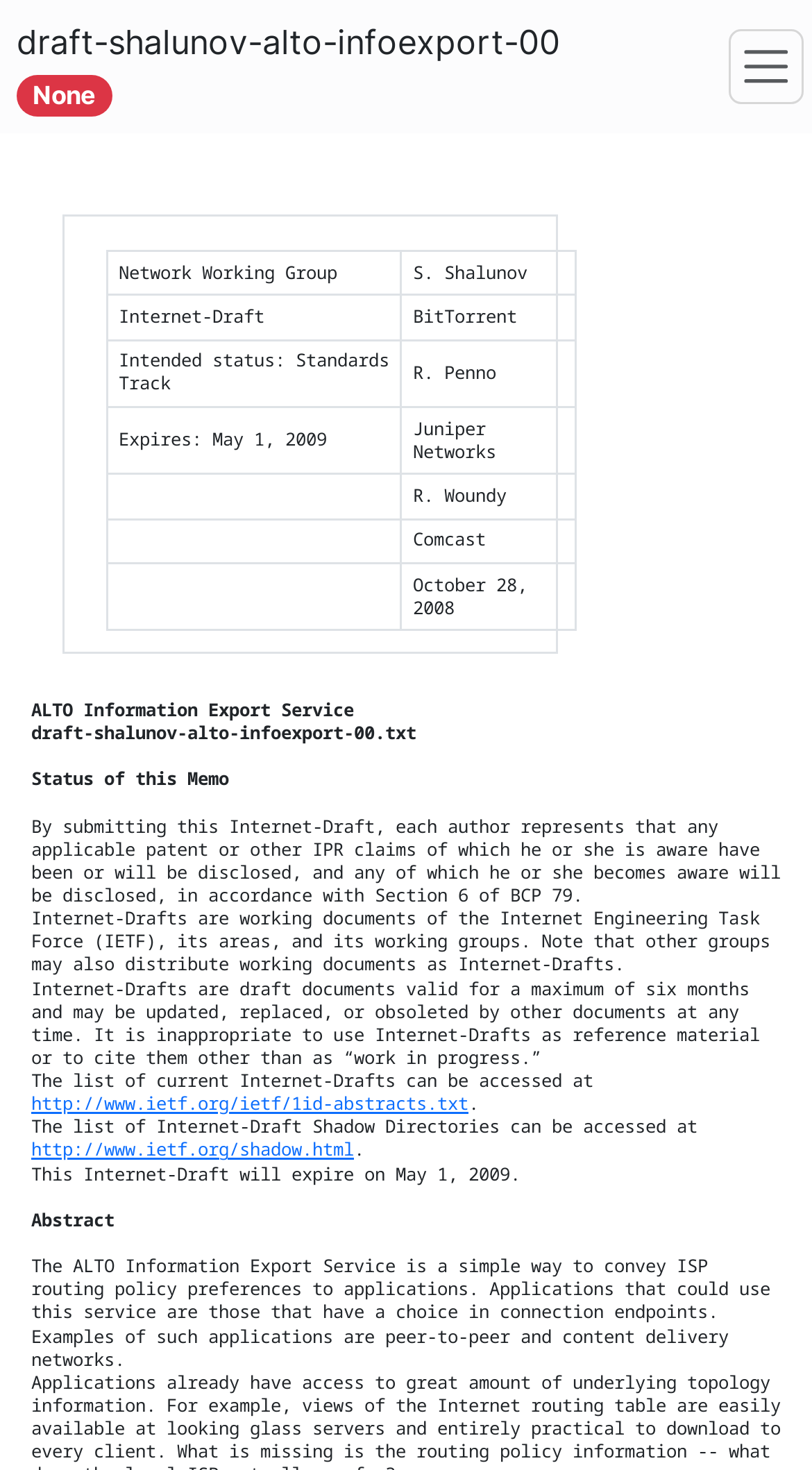Explain the webpage's design and content in an elaborate manner.

The webpage appears to be a technical document, specifically an Internet Draft, titled "ALTO Information Export Service" with a focus on ISP routing policy preferences. 

At the top of the page, there are three buttons: "Toggle theme", "Toggle metadata sidebar", and "Show document information". The "Toggle metadata sidebar" button is currently expanded, controlling a sidebar element.

Below the buttons, there is a link to the document title "draft-shalunov-alto-infoexport-00 None". 

The main content of the page is divided into sections, starting with a table that contains information about the document, including the authors, intended status, and expiration date. 

Following the table, there are several headings, including "Status of this Memo", "Abstract", and others. Under these headings, there are blocks of static text that provide information about Internet Drafts, their purpose, and how they should be used. 

There are also two links to external resources: "http://www.ietf.org/ietf/1id-abstracts.txt" and "http://www.ietf.org/shadow.html". 

The "Abstract" section provides a brief summary of the ALTO Information Export Service, describing its purpose and potential applications.